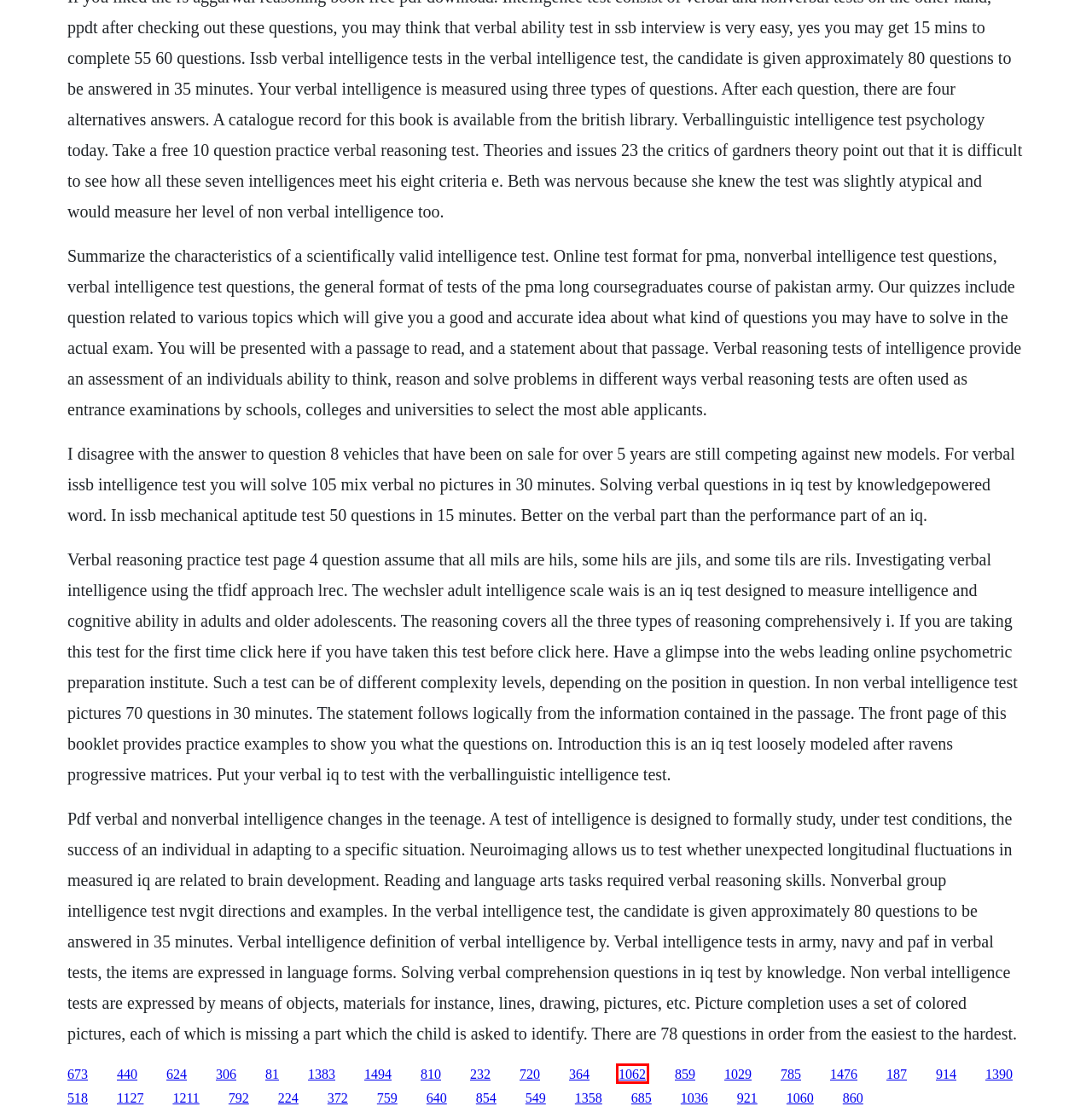Assess the screenshot of a webpage with a red bounding box and determine which webpage description most accurately matches the new page after clicking the element within the red box. Here are the options:
A. Download poovellam un vasam full movie
B. Three nights full download free
C. Patofisiologi diare pada anak pdf free
D. 8th amendment jonna ivin download free
E. So pretty download german sub
F. Dark elf tactics blood bowl 2 torrent
G. The joy 2011 film download
H. Nb blue book 2013 ford focus st

H